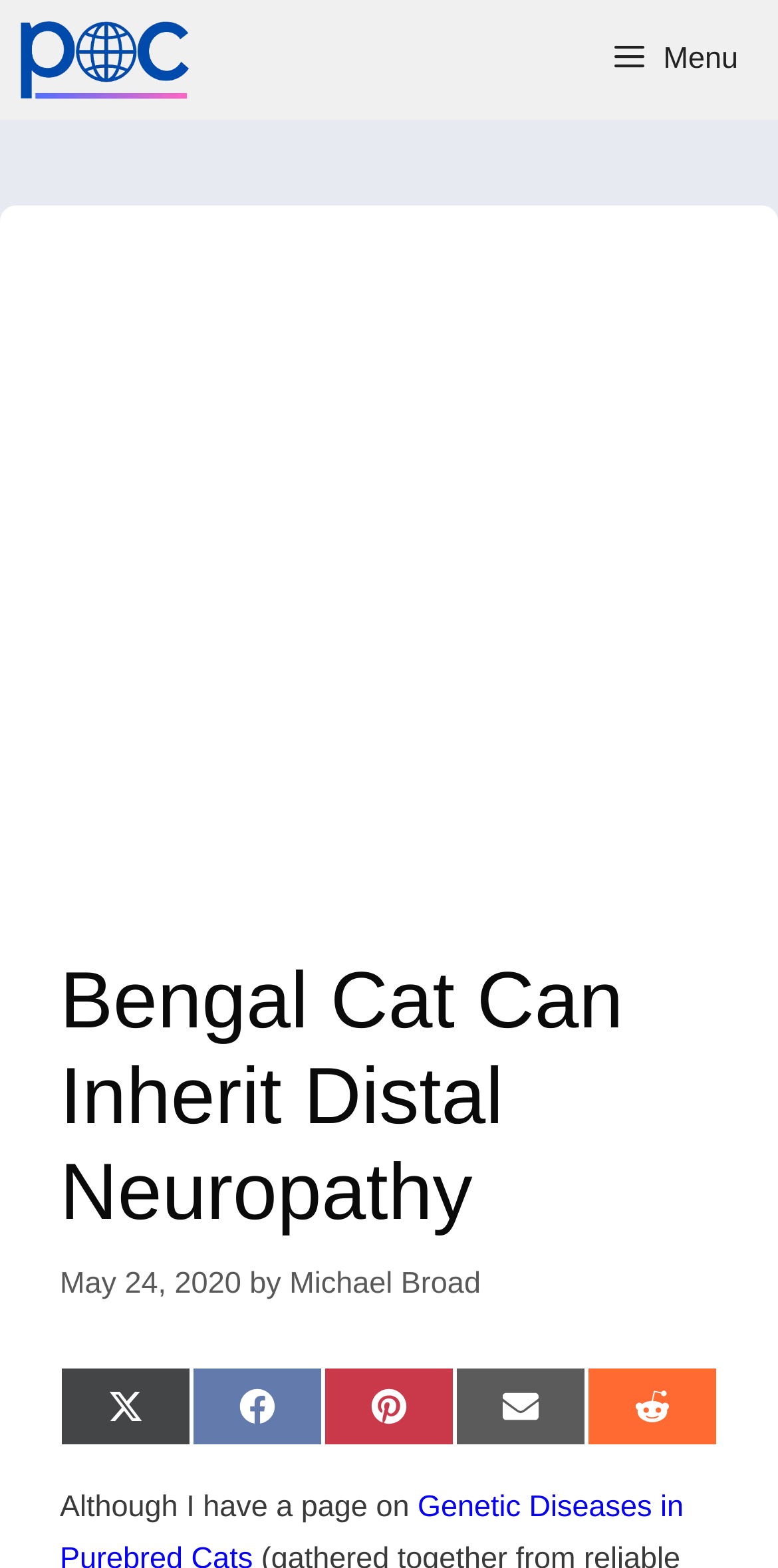Please determine the bounding box of the UI element that matches this description: Menu. The coordinates should be given as (top-left x, top-left y, bottom-right x, bottom-right y), with all values between 0 and 1.

[0.754, 0.0, 1.0, 0.076]